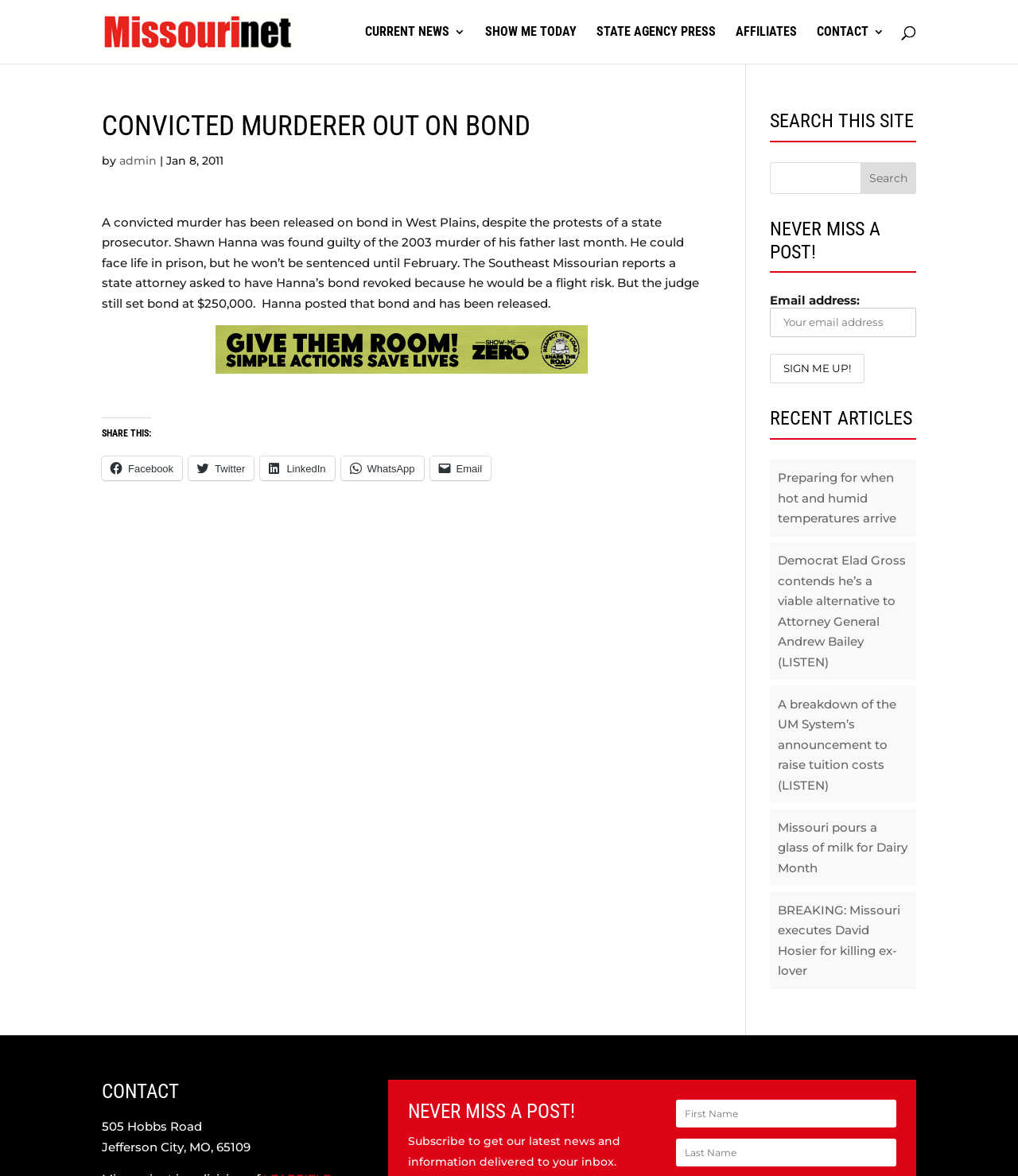Generate a comprehensive description of the contents of the webpage.

This webpage appears to be a news article from Missourinet, a news organization. At the top of the page, there is a logo and a navigation menu with links to different sections of the website, including "CURRENT NEWS 3", "SHOW ME TODAY", "STATE AGENCY PRESS", "AFFILIATES", and "CONTACT 3". 

Below the navigation menu, there is a search bar that spans almost the entire width of the page. 

The main article is titled "CONVICTED MURDERER OUT ON BOND" and is accompanied by a subheading that reads "by admin | Jan 8, 2011". The article discusses a convicted murderer, Shawn Hanna, who has been released on bond despite the protests of a state prosecutor. The article provides details about Hanna's case, including the fact that he was found guilty of murdering his father in 2003 and could face life in prison.

To the right of the article, there is a section titled "SHARE THIS:" with links to share the article on various social media platforms, including Facebook, Twitter, LinkedIn, WhatsApp, and Email.

Below the article, there is a section titled "SEARCH THIS SITE" with a search bar and a button to search the site. 

To the right of the search section, there is a section titled "NEVER MISS A POST!" where users can enter their email address to subscribe to the website's newsletter. 

Further down the page, there is a section titled "RECENT ARTICLES" that lists several recent news articles, including "Preparing for when hot and humid temperatures arrive", "Democrat Elad Gross contends he’s a viable alternative to Attorney General Andrew Bailey (LISTEN)", and "Missouri pours a glass of milk for Dairy Month".

At the bottom of the page, there is a section titled "CONTACT" with the website's address and a subscription form to receive the latest news and information.